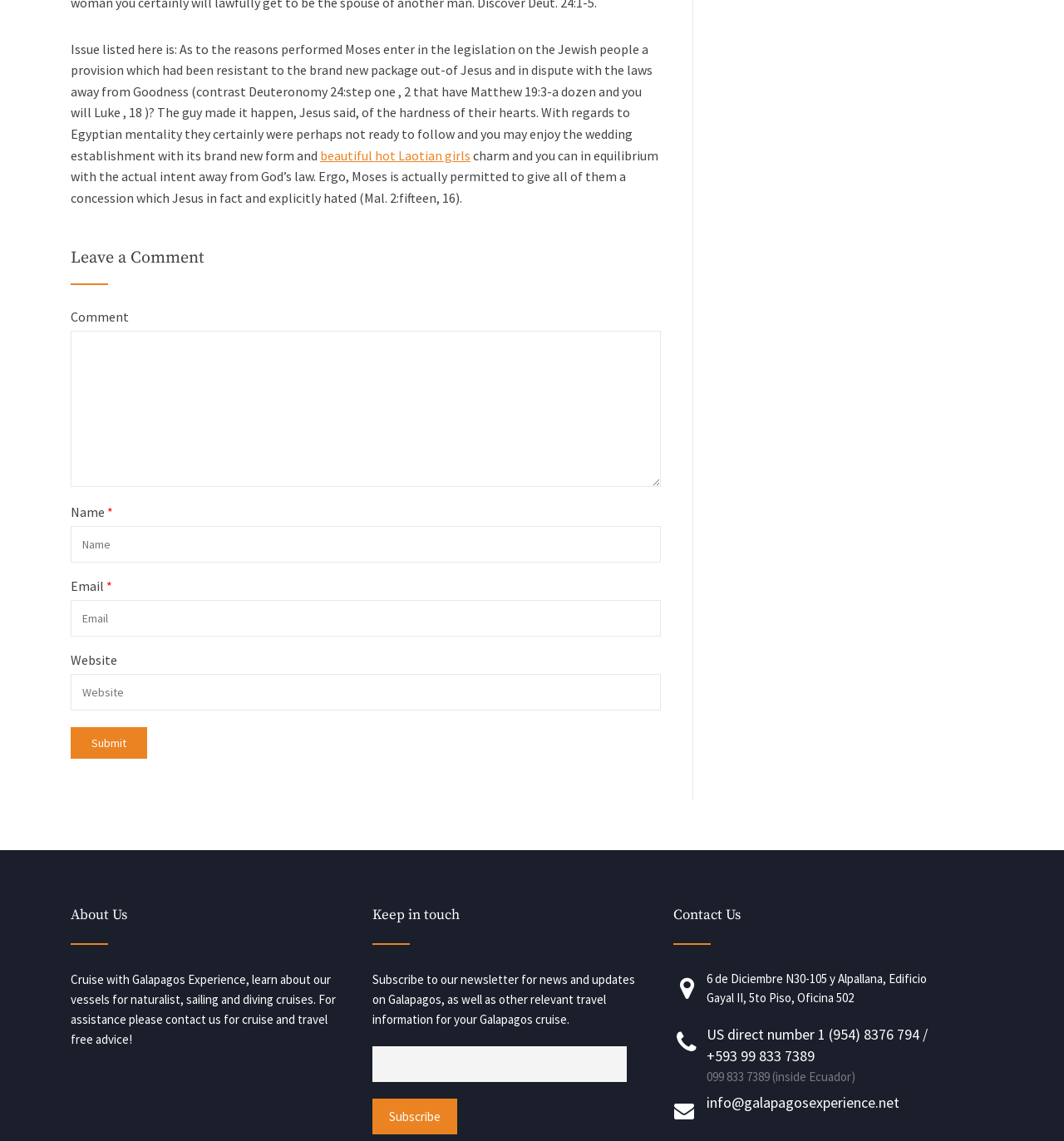Provide the bounding box coordinates of the HTML element this sentence describes: "name="submit" value="Submit"".

[0.066, 0.638, 0.138, 0.665]